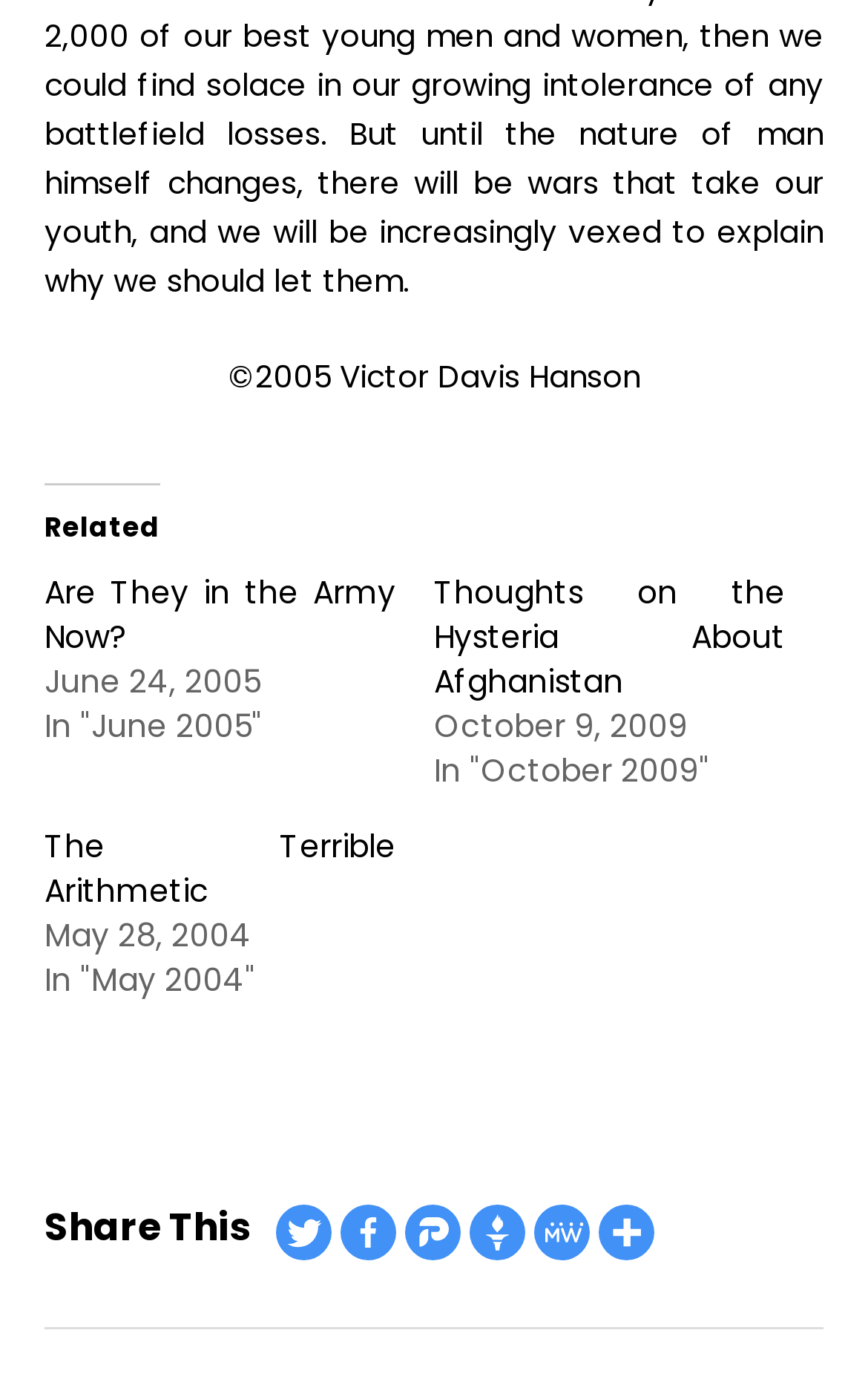Please determine the bounding box coordinates of the clickable area required to carry out the following instruction: "Share on Twitter". The coordinates must be four float numbers between 0 and 1, represented as [left, top, right, bottom].

[0.318, 0.871, 0.382, 0.912]